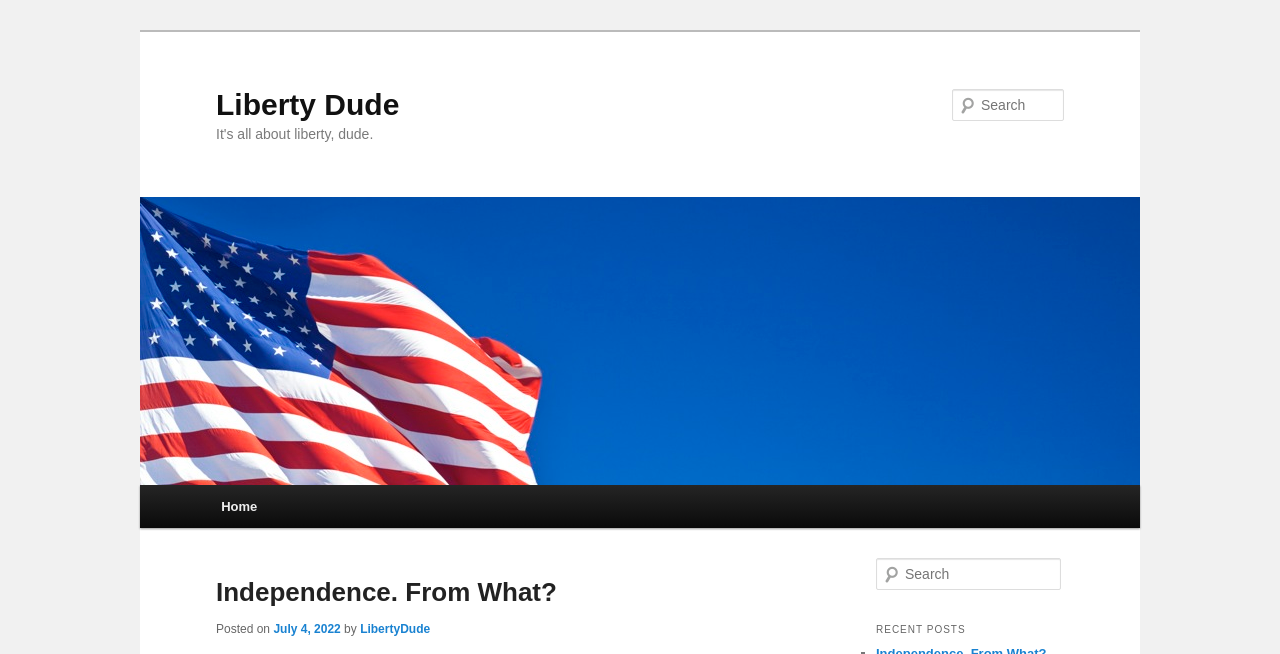Given the element description, predict the bounding box coordinates in the format (top-left x, top-left y, bottom-right x, bottom-right y). Make sure all values are between 0 and 1. Here is the element description: Liberty Dude

[0.169, 0.134, 0.312, 0.185]